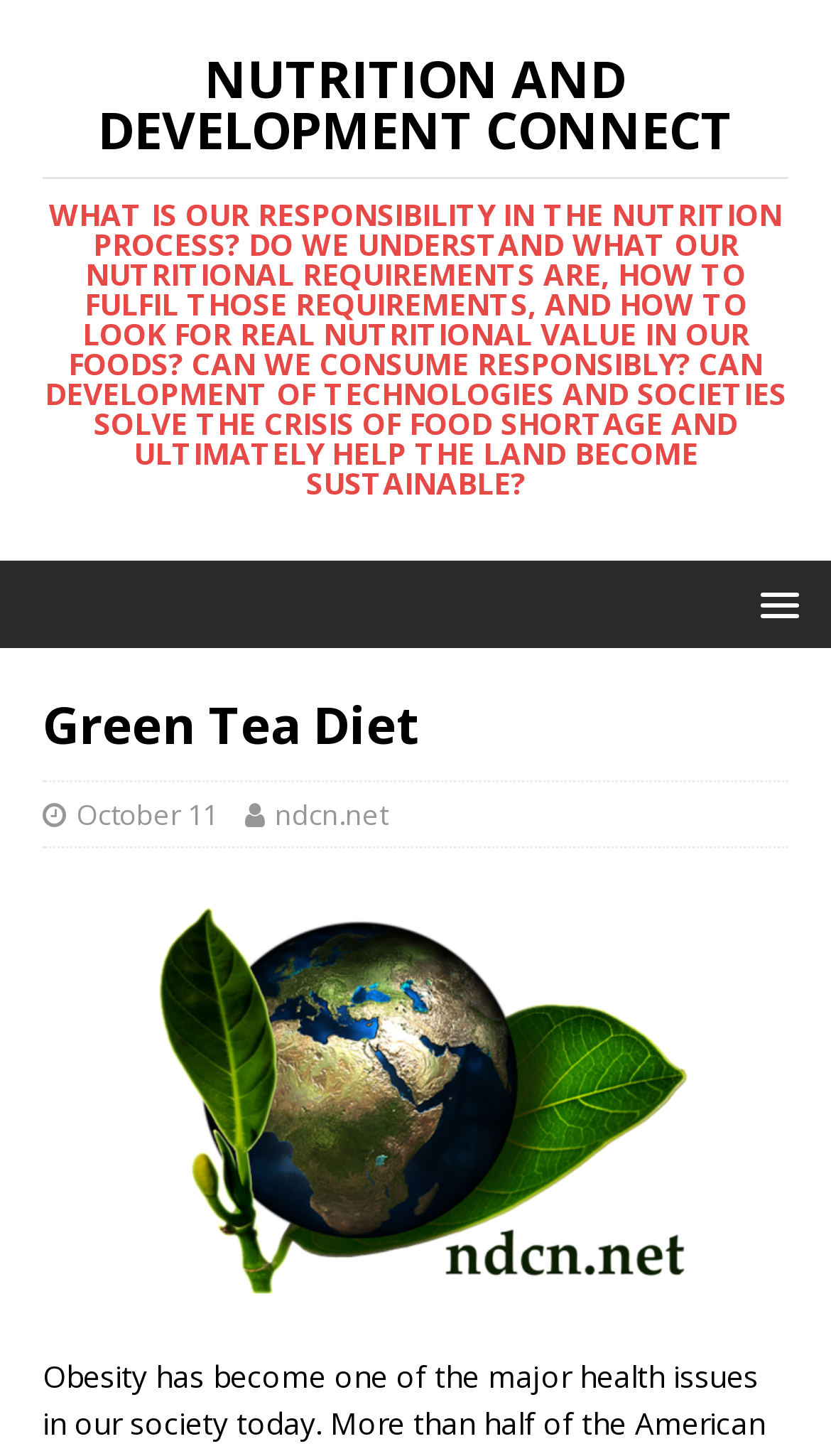Give a detailed explanation of the elements present on the webpage.

The webpage is about the Green Tea Diet and its connection to nutrition and development. At the top, there is a prominent link that spans almost the entire width of the page, with a heading that reads "NUTRITION AND DEVELOPMENT CONNECT" in a larger font size. Below this heading, there is a longer text that explains the responsibility in the nutrition process, understanding nutritional requirements, and consuming responsibly.

On the right side of the page, there is a menu link with a popup, which is positioned about halfway down the page. Above this menu link, there is a header section that contains a heading "Green Tea Diet" and two links, one indicating the date "October 11" and the other showing the website URL "ndcn.net".

Below the header section, there is a large figure that occupies most of the page's width, containing an image that takes up the entire figure's space. The image is positioned near the bottom of the page.